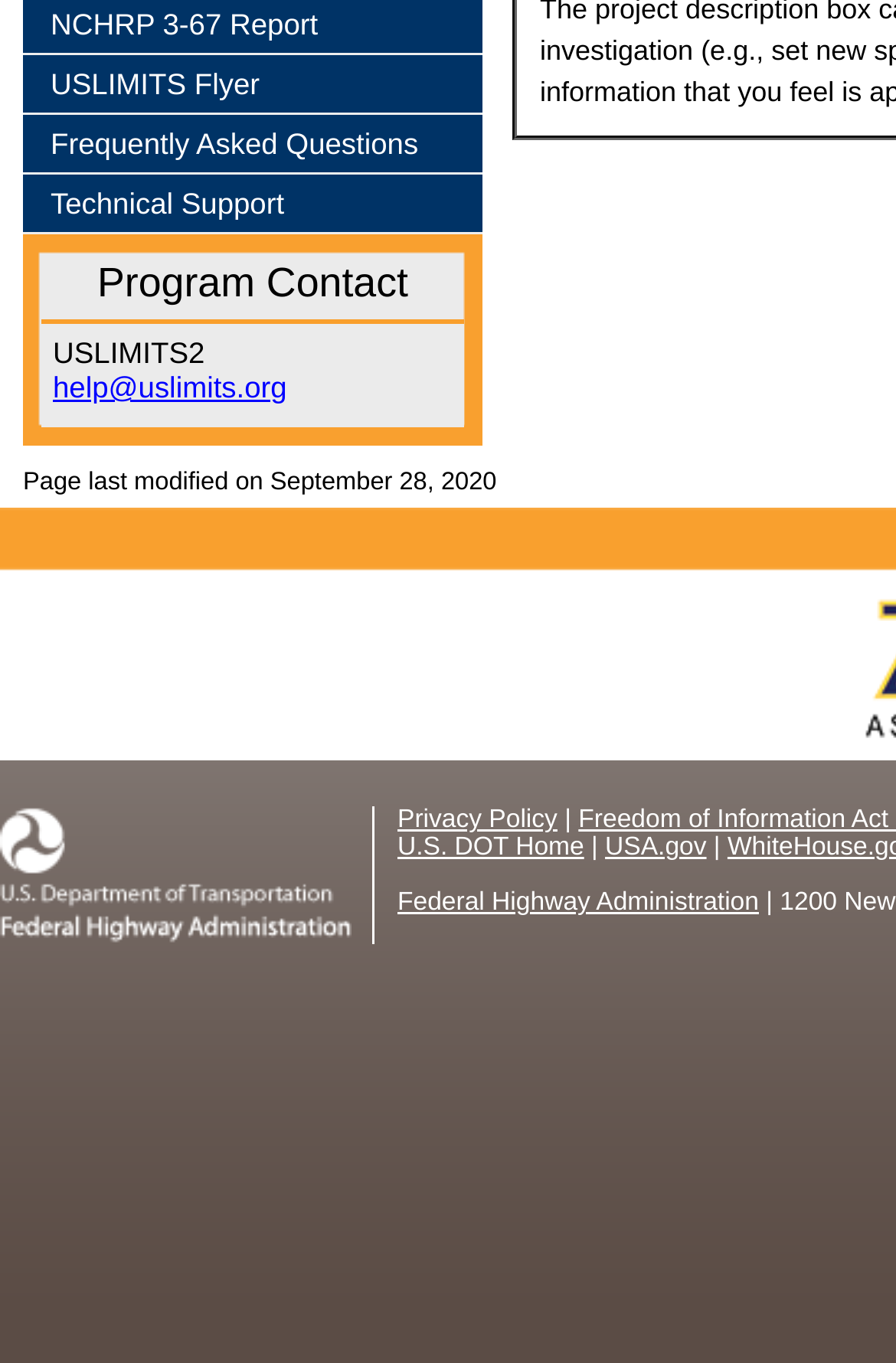Locate the bounding box coordinates of the UI element described by: "Privacy Policy". The bounding box coordinates should consist of four float numbers between 0 and 1, i.e., [left, top, right, bottom].

[0.444, 0.592, 0.622, 0.612]